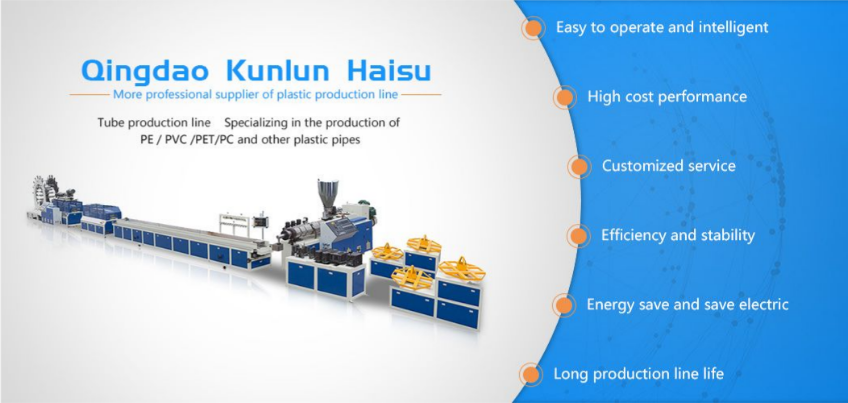Analyze the image and give a detailed response to the question:
What is the focus of the company's machinery configuration?

The caption highlights that the setup features a sleek machinery configuration designed for optimal efficiency and ease of operation, indicating the company's focus on streamlining their production process.